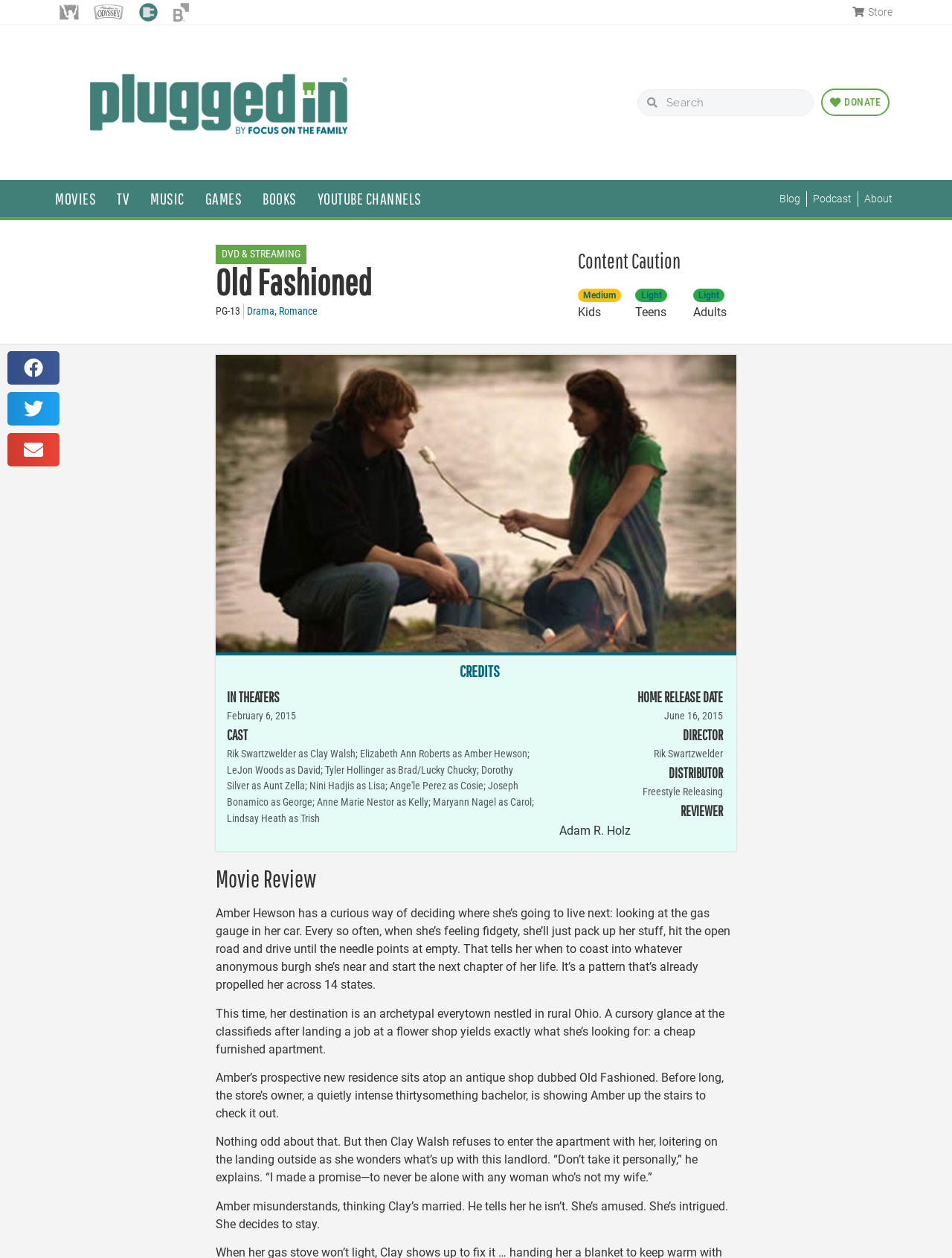Kindly provide the bounding box coordinates of the section you need to click on to fulfill the given instruction: "Read the movie review".

[0.227, 0.687, 0.773, 0.71]